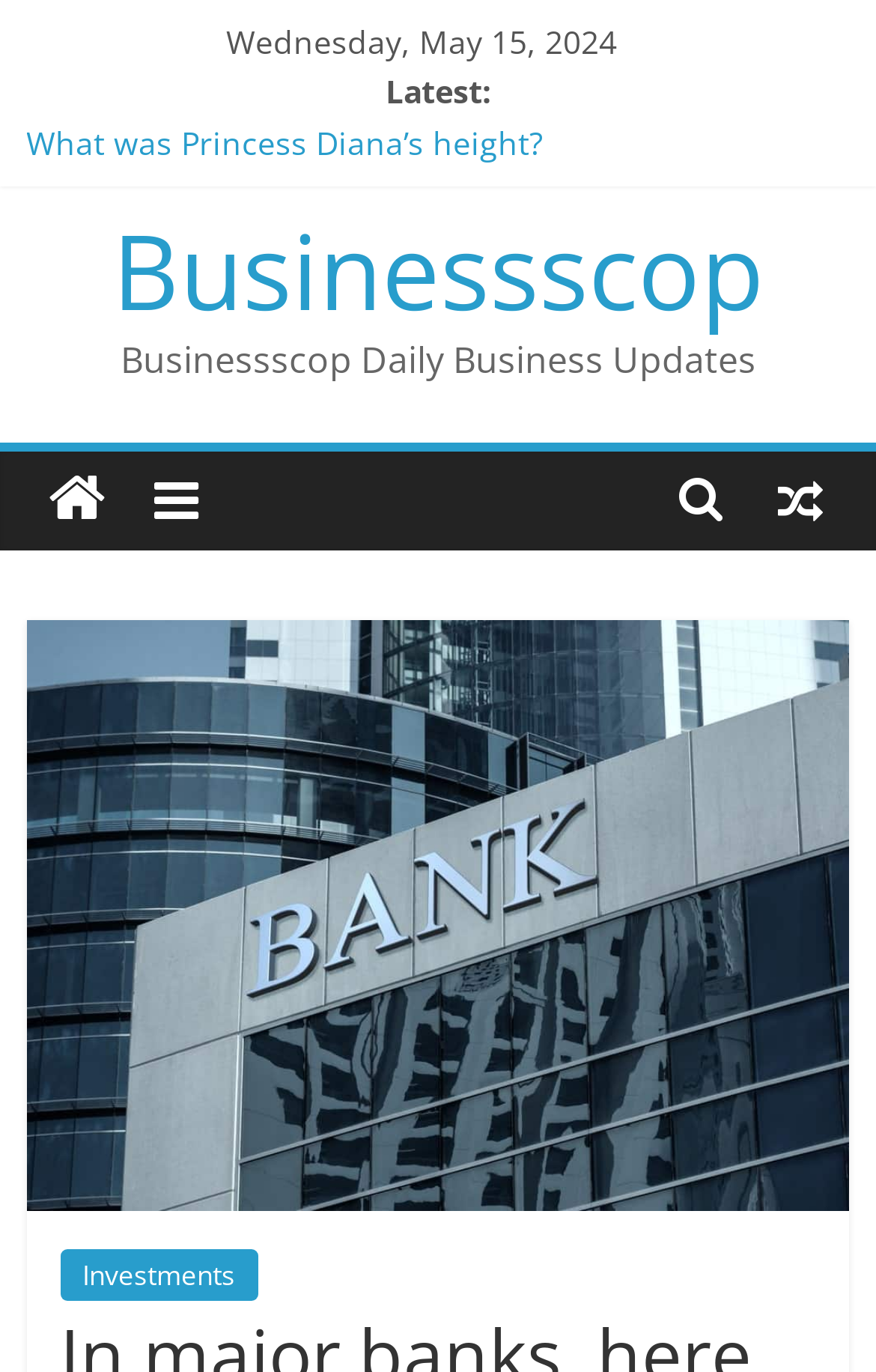Identify the bounding box coordinates of the region that should be clicked to execute the following instruction: "Read the article about 'major banks'".

[0.03, 0.452, 0.97, 0.882]